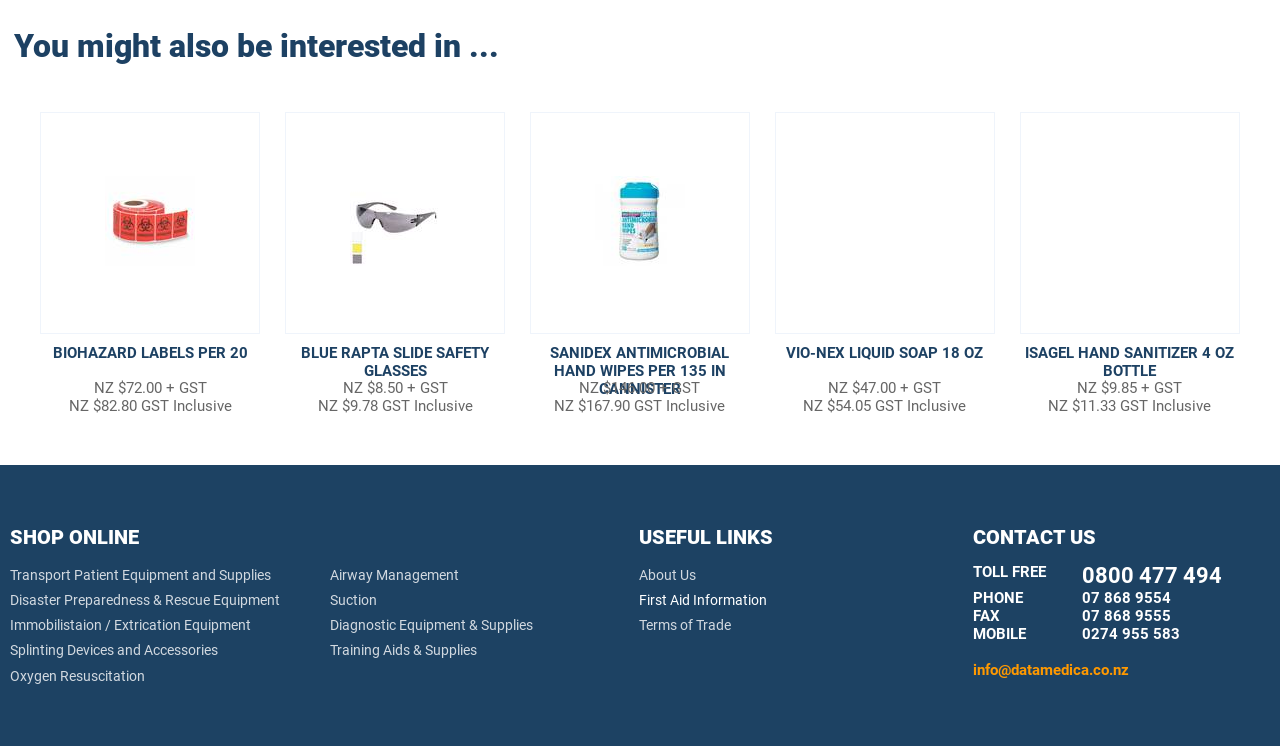Provide a one-word or one-phrase answer to the question:
What is the price of 'VIO-NEX LIQUID SOAP 18 OZ'?

NZ $47.00 + GST